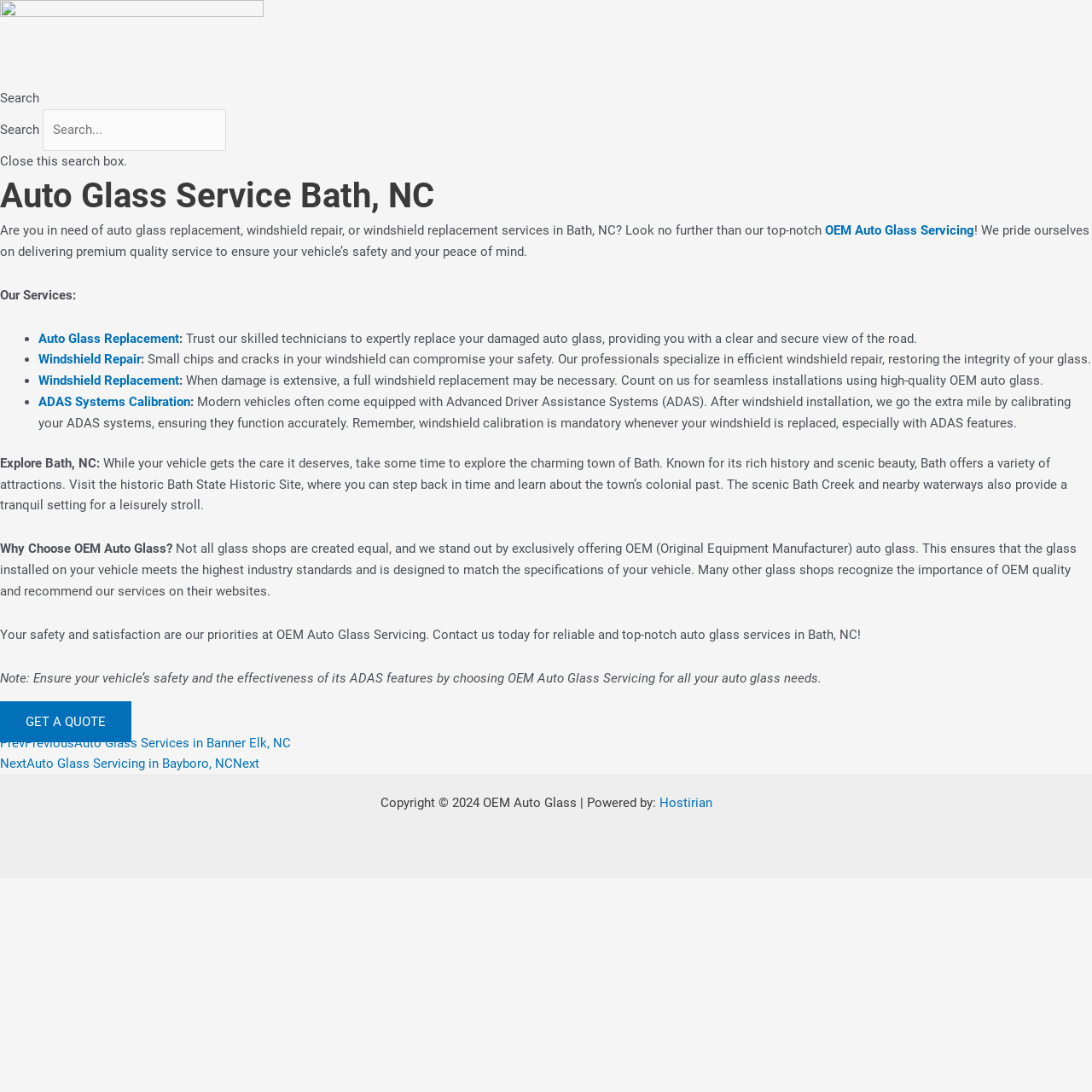Using the information in the image, give a detailed answer to the following question: Why is windshield calibration necessary?

According to the webpage, windshield calibration is necessary after windshield installation, especially for vehicles equipped with Advanced Driver Assistance Systems (ADAS) features. This ensures that the ADAS systems function accurately and safely.